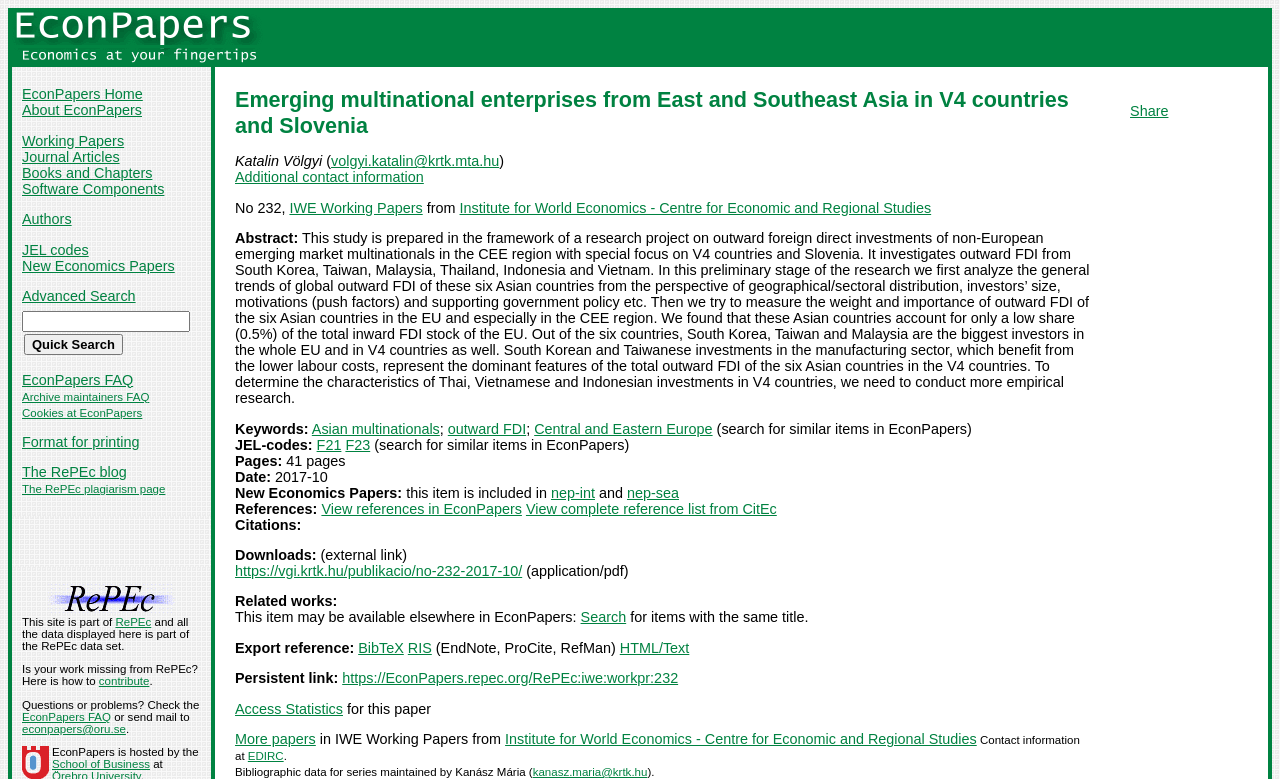Respond with a single word or short phrase to the following question: 
What is the date of the research paper?

2017-10